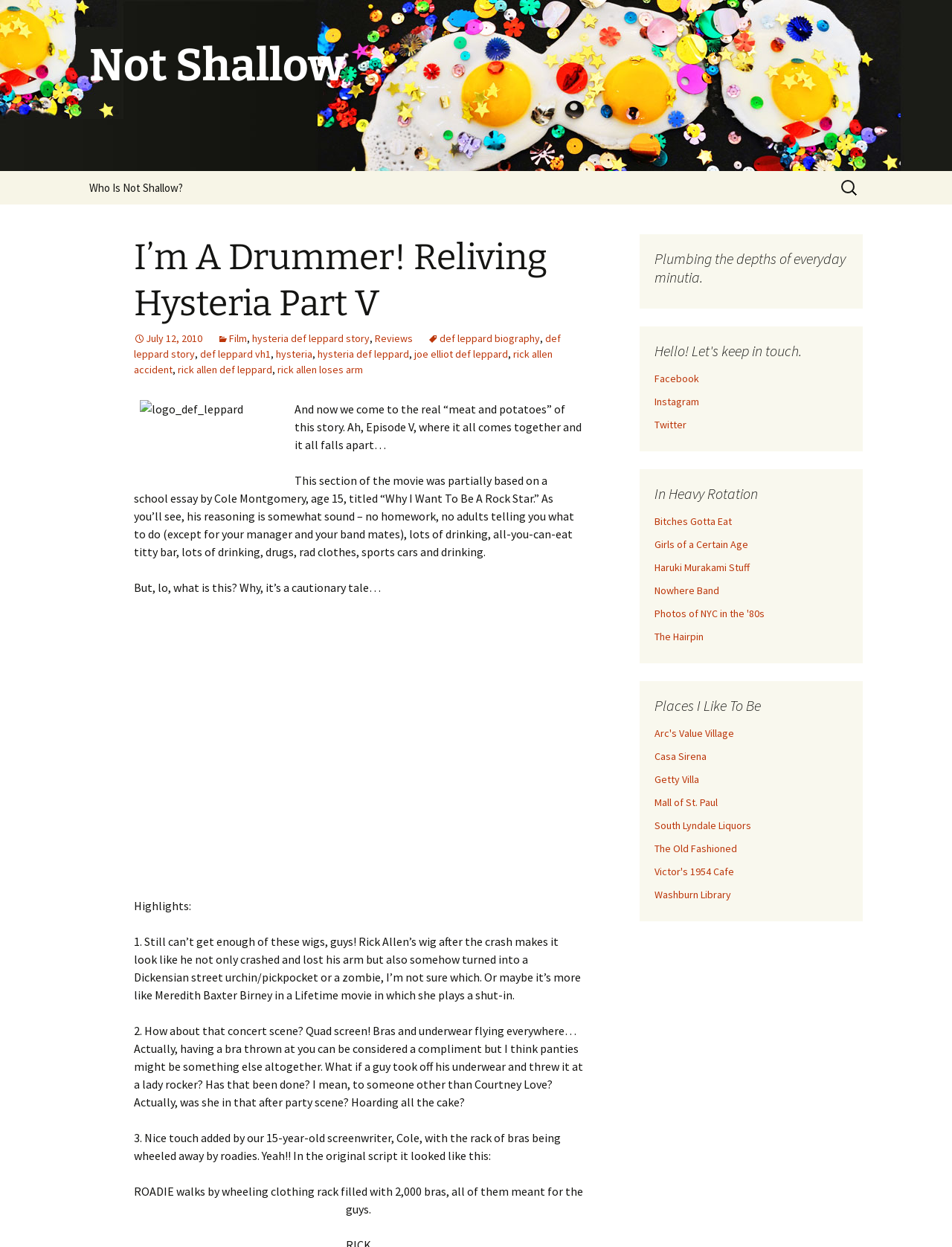What type of content is listed under 'In Heavy Rotation'?
Give a detailed explanation using the information visible in the image.

I inferred the type of content by looking at the links listed under 'In Heavy Rotation'. The links have names like 'Bitches Gotta Eat' and 'Girls of a Certain Age', which suggests that they are blogs or websites.